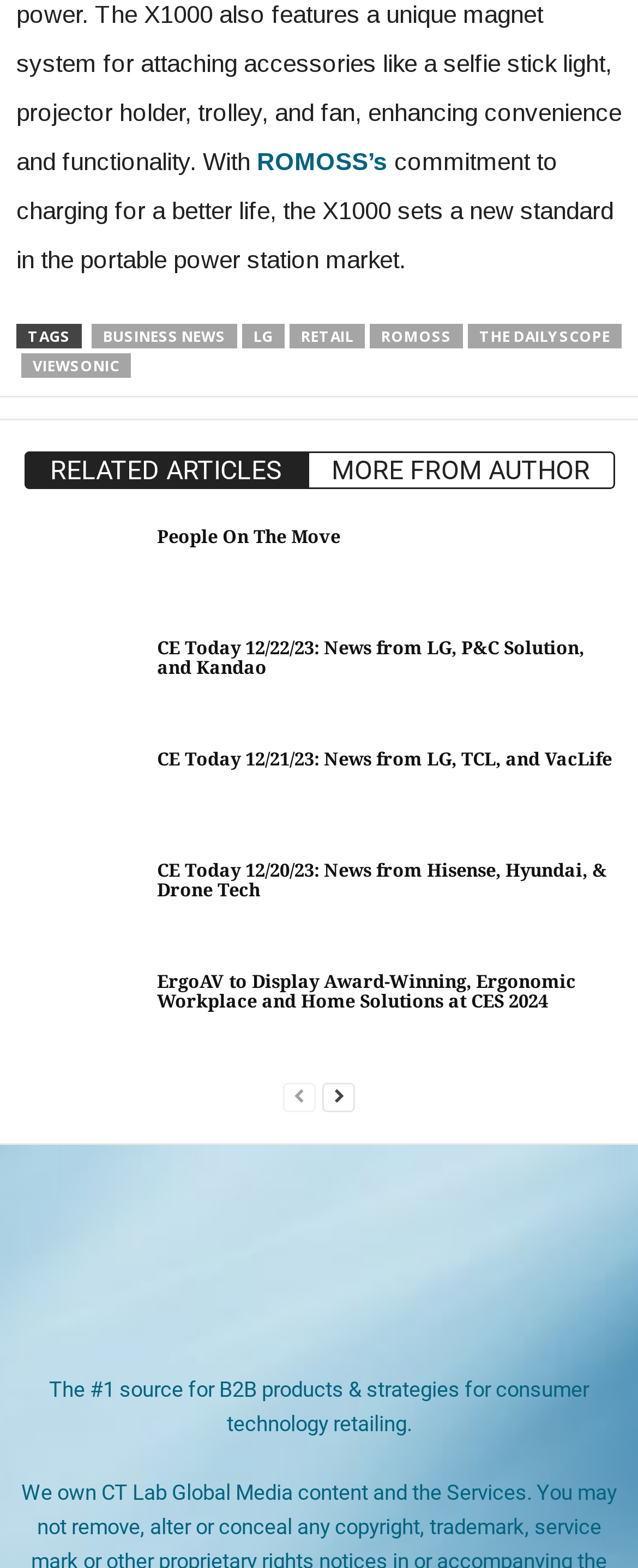Specify the bounding box coordinates of the area to click in order to follow the given instruction: "Click on ROMOSS’s link."

[0.403, 0.094, 0.608, 0.112]